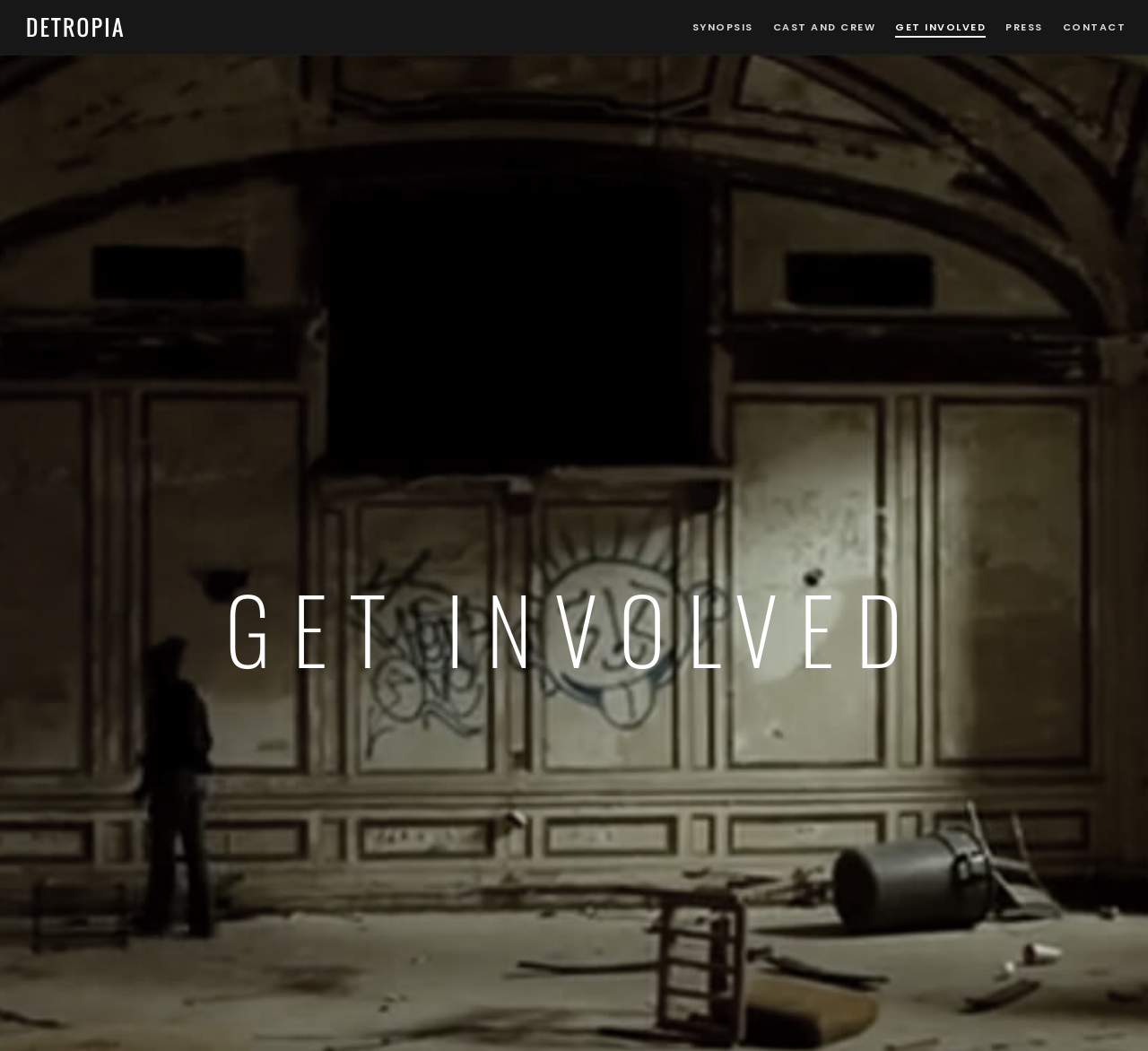Analyze the image and give a detailed response to the question:
What is the position of the 'GET INVOLVED' link?

I analyzed the bounding box coordinates of the links in the top navigation bar and found that the 'GET INVOLVED' link has a left coordinate of 0.762, which is the third position from the left.